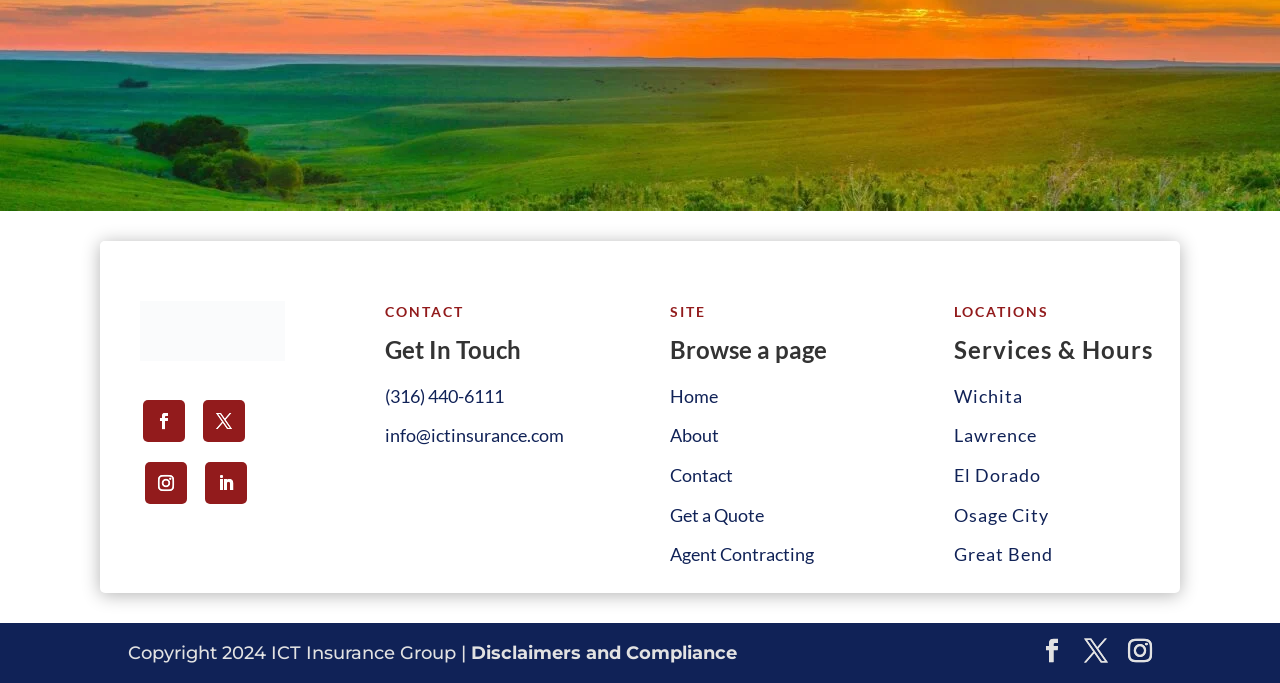Please identify the bounding box coordinates of where to click in order to follow the instruction: "View the Wichita location".

[0.746, 0.563, 0.8, 0.596]